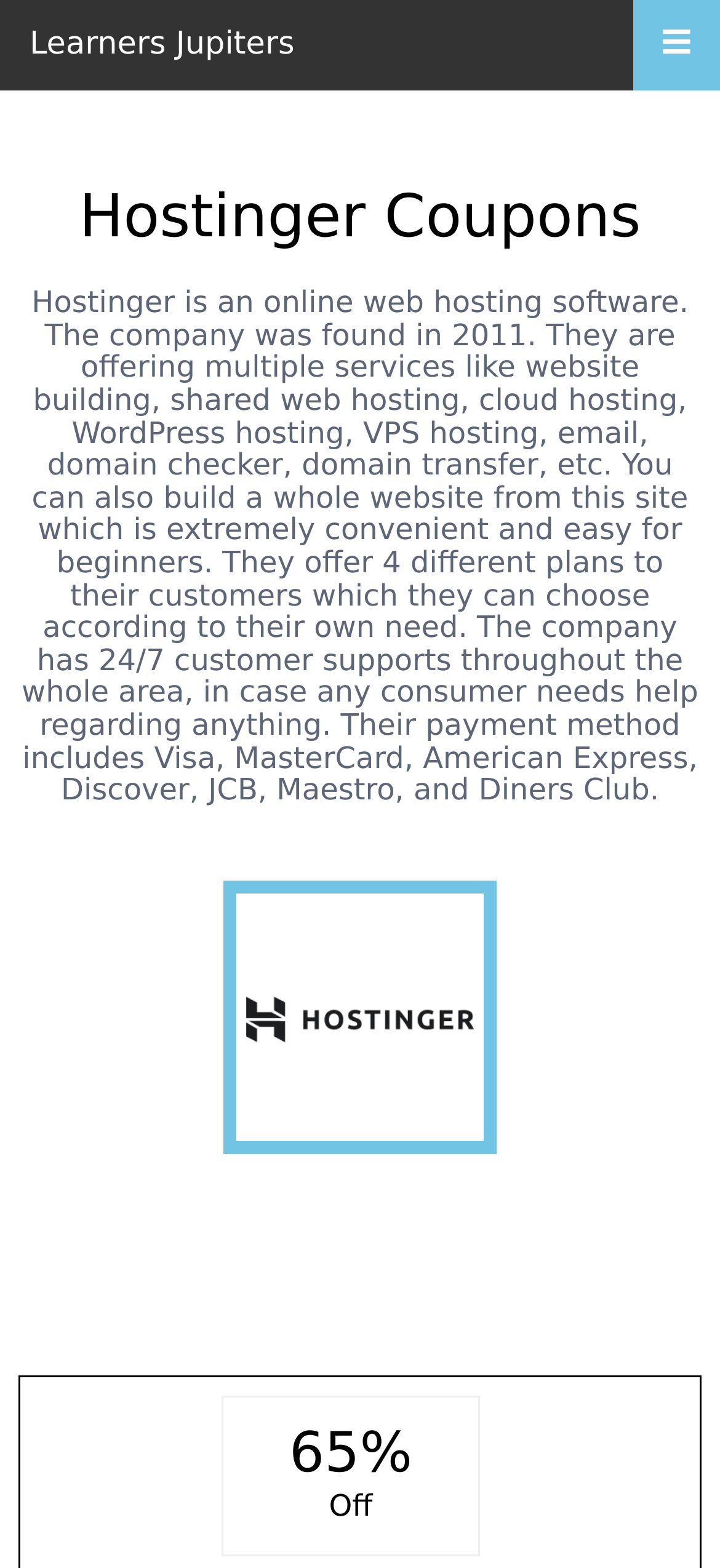Locate the UI element described as follows: "parent_node: Learners Jupiters". Return the bounding box coordinates as four float numbers between 0 and 1 in the order [left, top, right, bottom].

[0.879, 0.0, 1.0, 0.059]